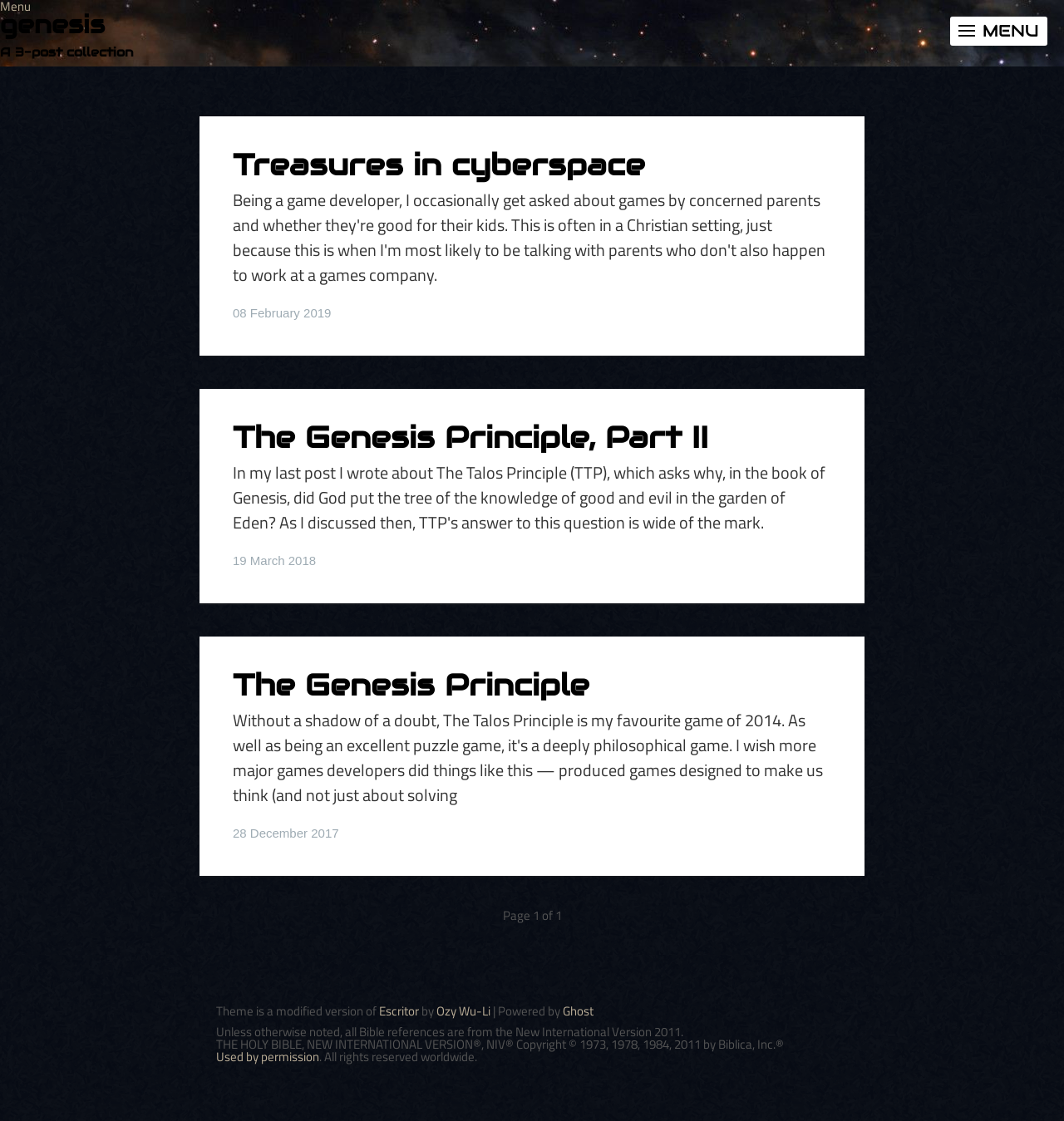What is the date of the second article?
Please describe in detail the information shown in the image to answer the question.

The date of the second article can be found by looking at the time element within the second article element, which has a bounding box of [0.188, 0.347, 0.812, 0.538]. The time element contains the text '19 March 2018'.